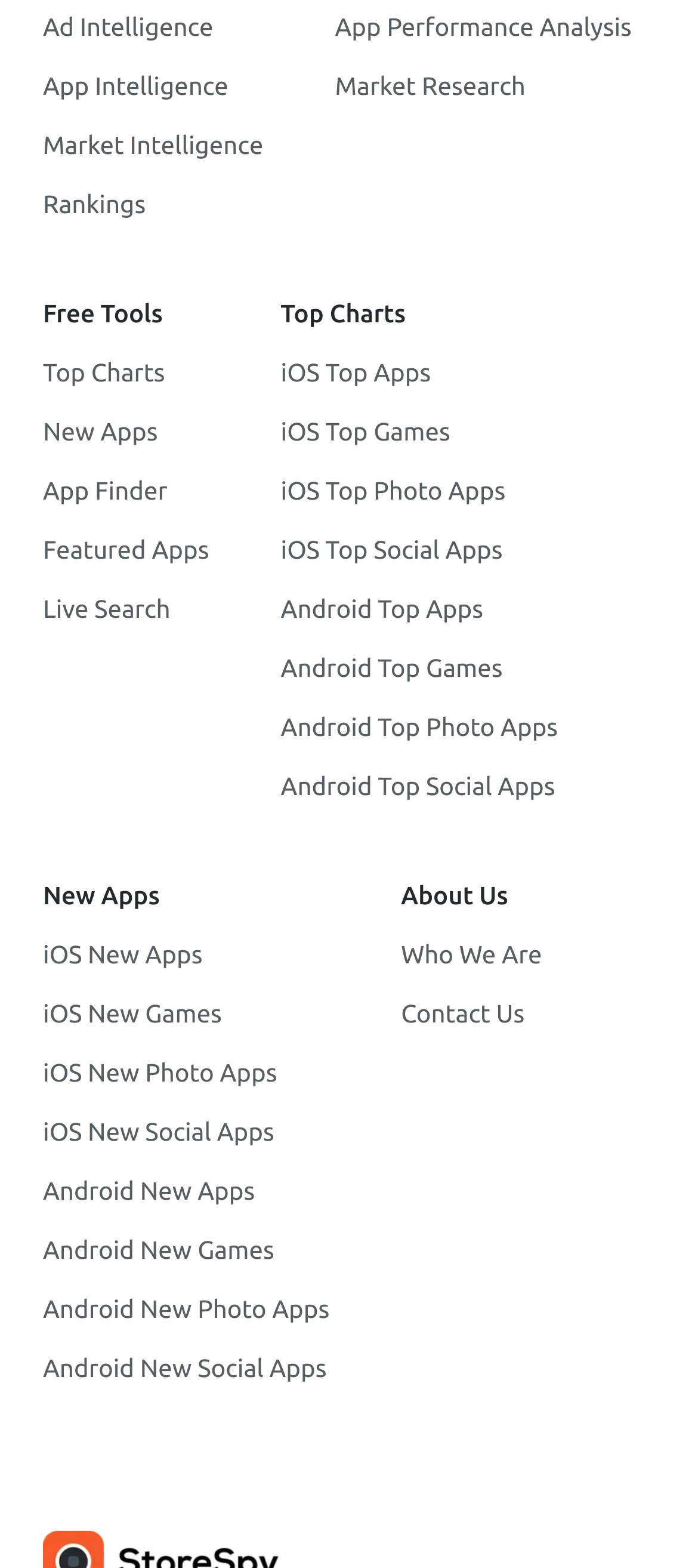Determine the bounding box coordinates for the area that should be clicked to carry out the following instruction: "Learn about Who We Are".

[0.575, 0.599, 0.777, 0.617]